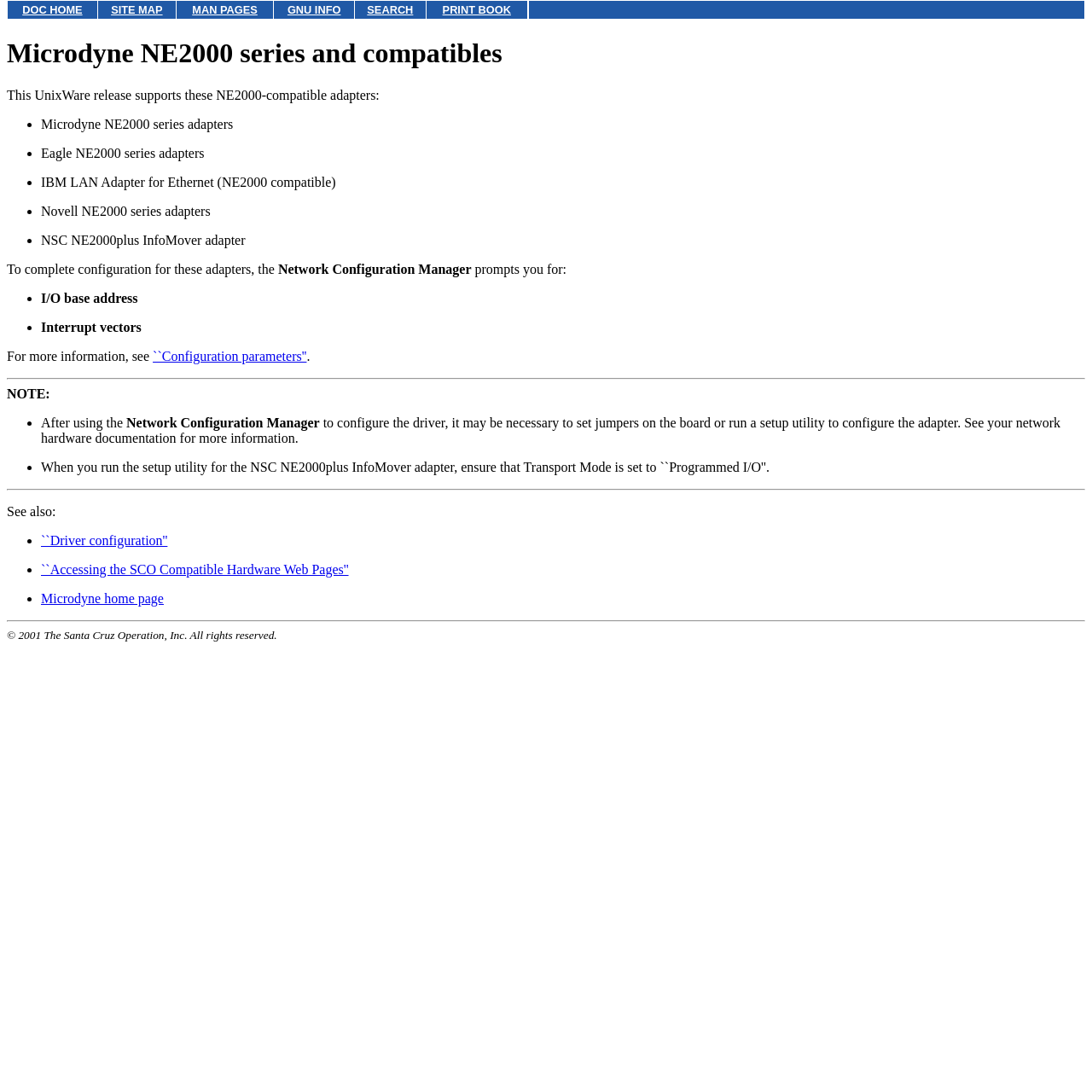What is the relation between Microdyne and NE2000 series adapters?
Could you give a comprehensive explanation in response to this question?

The webpage lists Microdyne NE2000 series adapters as one of the NE2000-compatible adapters supported by this UnixWare release.